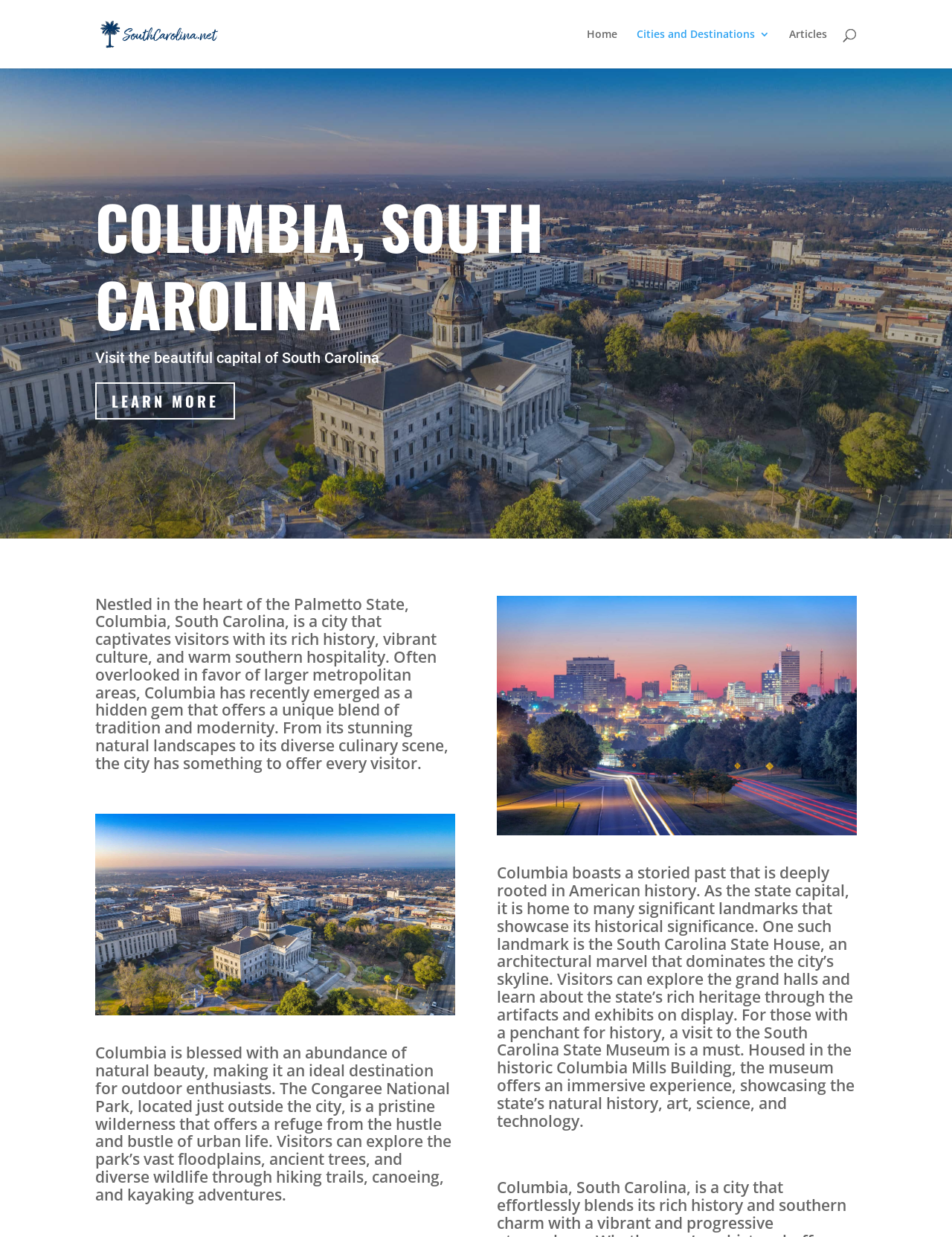Your task is to extract the text of the main heading from the webpage.

COLUMBIA, SOUTH CAROLINA